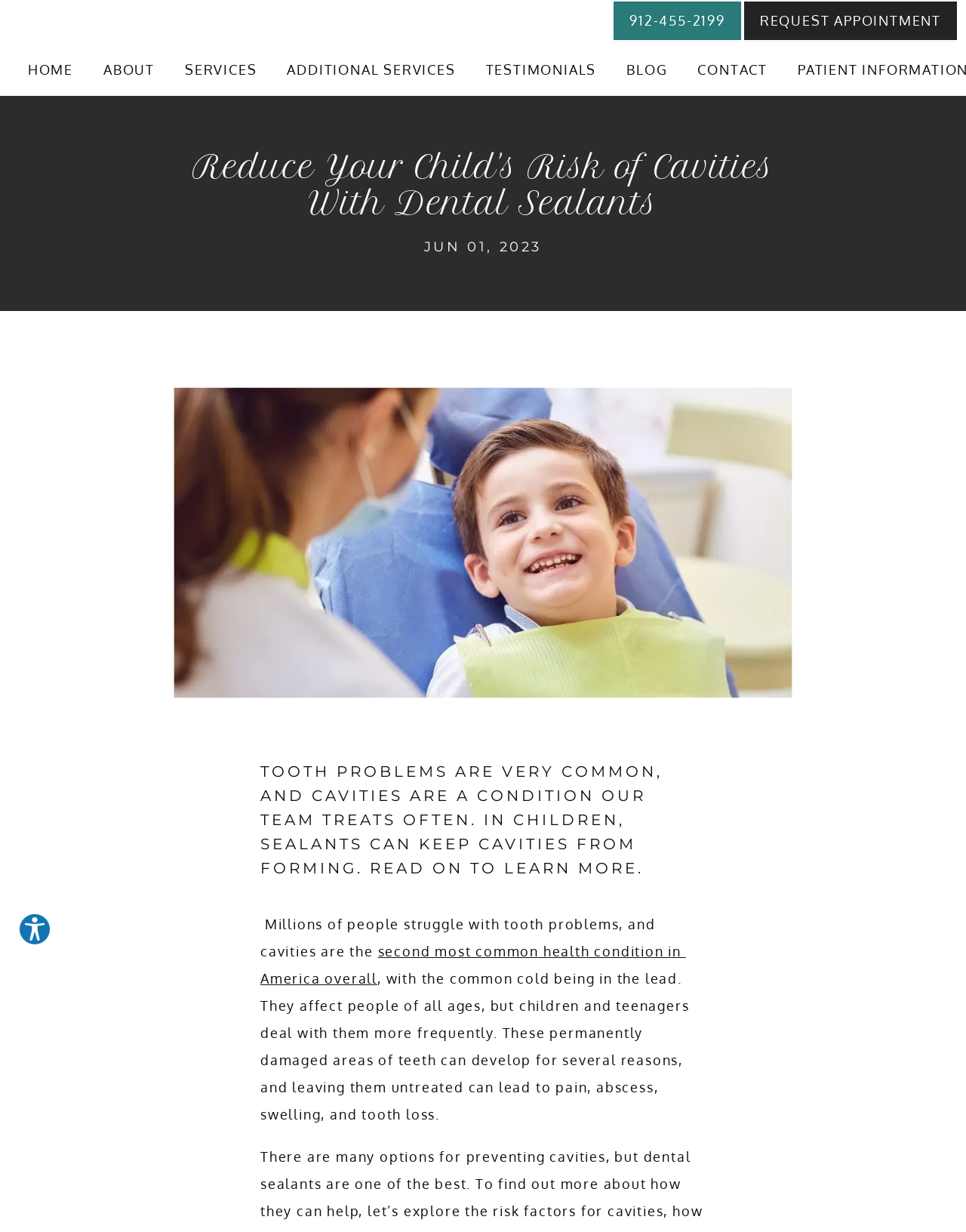Give a concise answer using one word or a phrase to the following question:
What is the purpose of dental sealants?

To keep cavities from forming